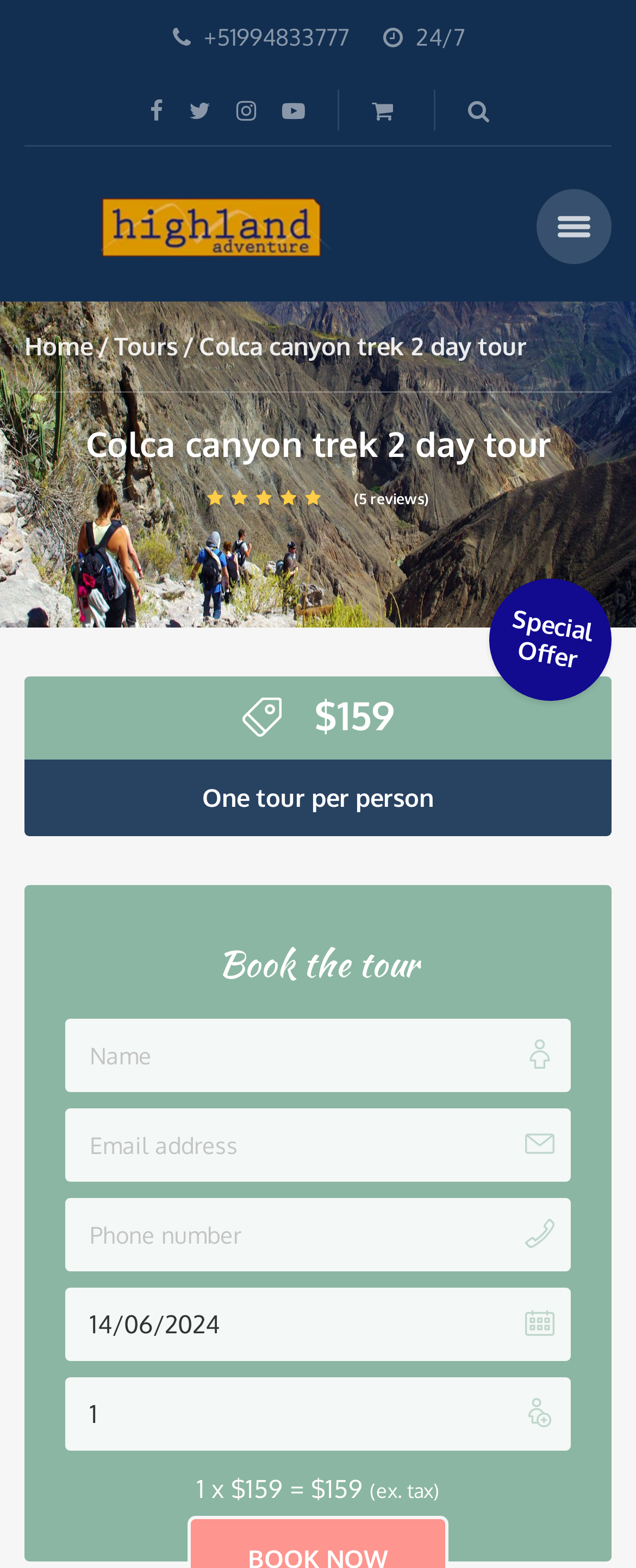Please mark the bounding box coordinates of the area that should be clicked to carry out the instruction: "Call the phone number".

[0.321, 0.015, 0.549, 0.032]